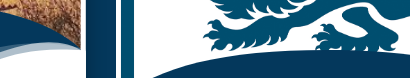Generate an elaborate caption for the given image.

The image features a graphic element that includes a stylized blue lion, symbolizing strength and pride, often associated with heraldry. This lion motif is juxtaposed against a backdrop of soft curves, suggesting a dynamic yet elegant design. The overall color scheme focuses on deep blue tones, which convey a sense of authority and tradition. This visual is likely part of a branding or decorative element used to enhance the presentation of content related to fishing news or competitions. The design captures the essence of outdoor sporting culture, appealing to enthusiasts and promoting engagement with related topics.